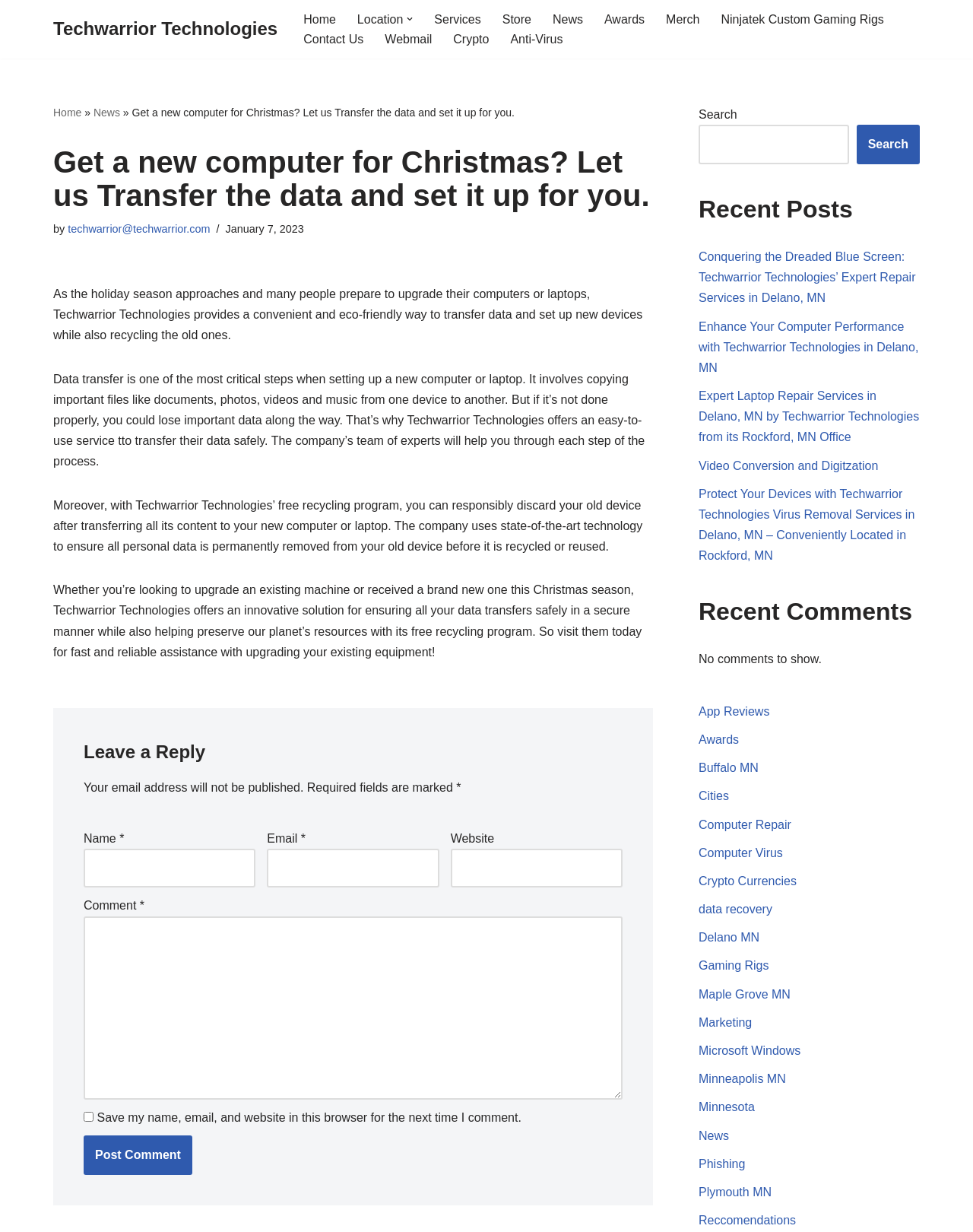Identify the bounding box coordinates of the area that should be clicked in order to complete the given instruction: "Visit the 'Home' page". The bounding box coordinates should be four float numbers between 0 and 1, i.e., [left, top, right, bottom].

[0.312, 0.007, 0.345, 0.024]